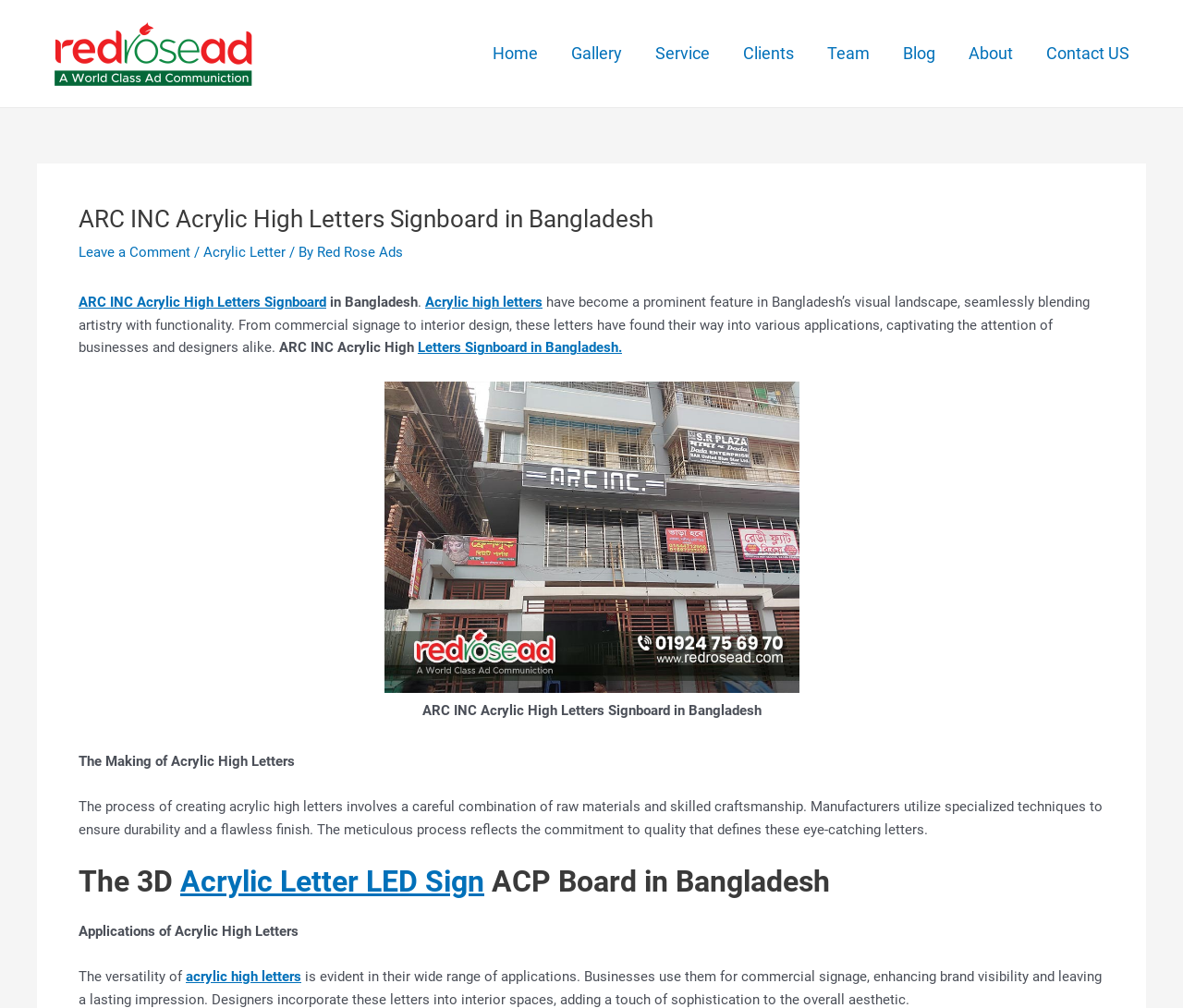Can you determine the main header of this webpage?

ARC INC Acrylic High Letters Signboard in Bangladesh